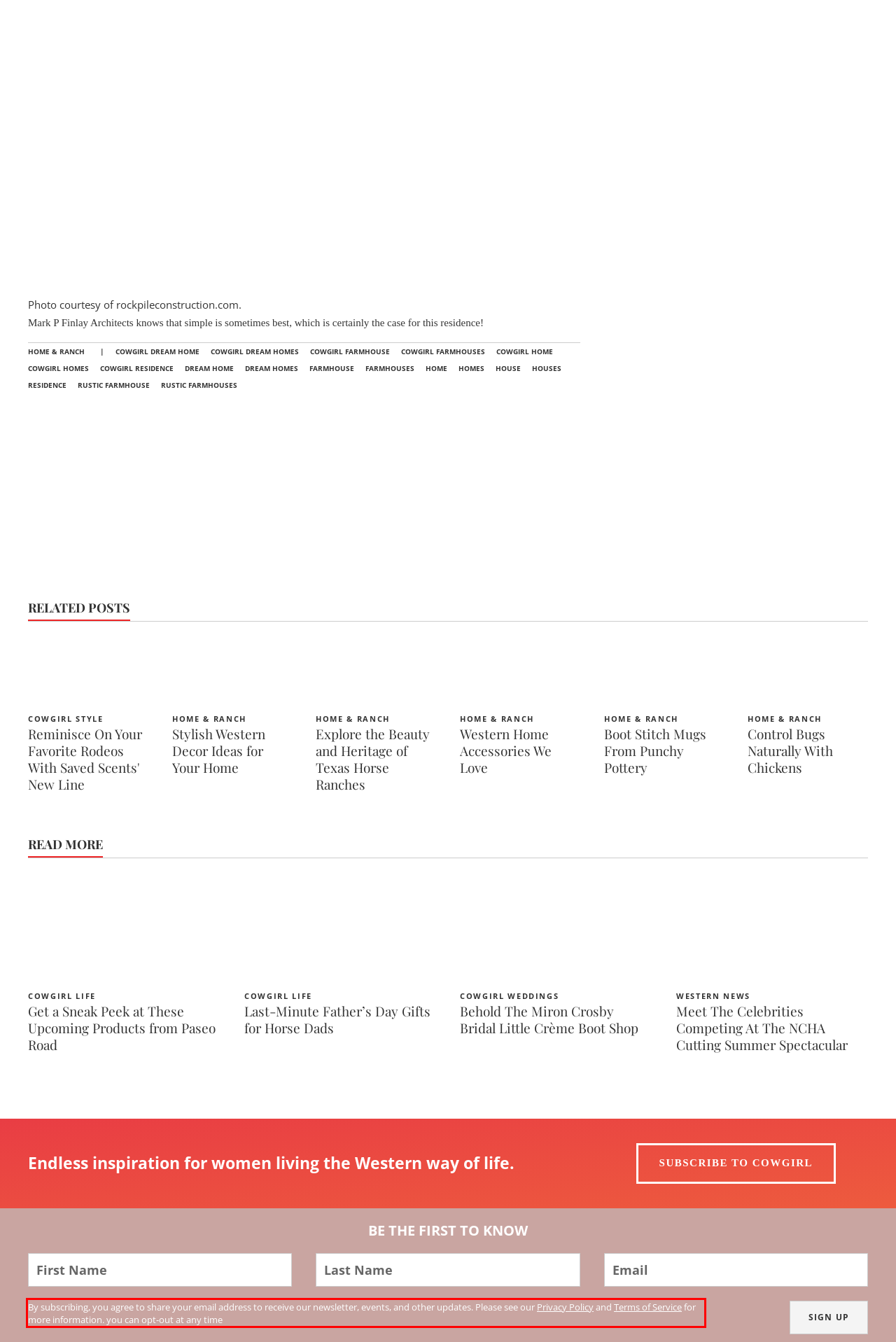Examine the screenshot of the webpage, locate the red bounding box, and perform OCR to extract the text contained within it.

By subscribing, you agree to share your email address to receive our newsletter, events, and other updates. Please see our Privacy Policy and Terms of Service for more information. you can opt-out at any time